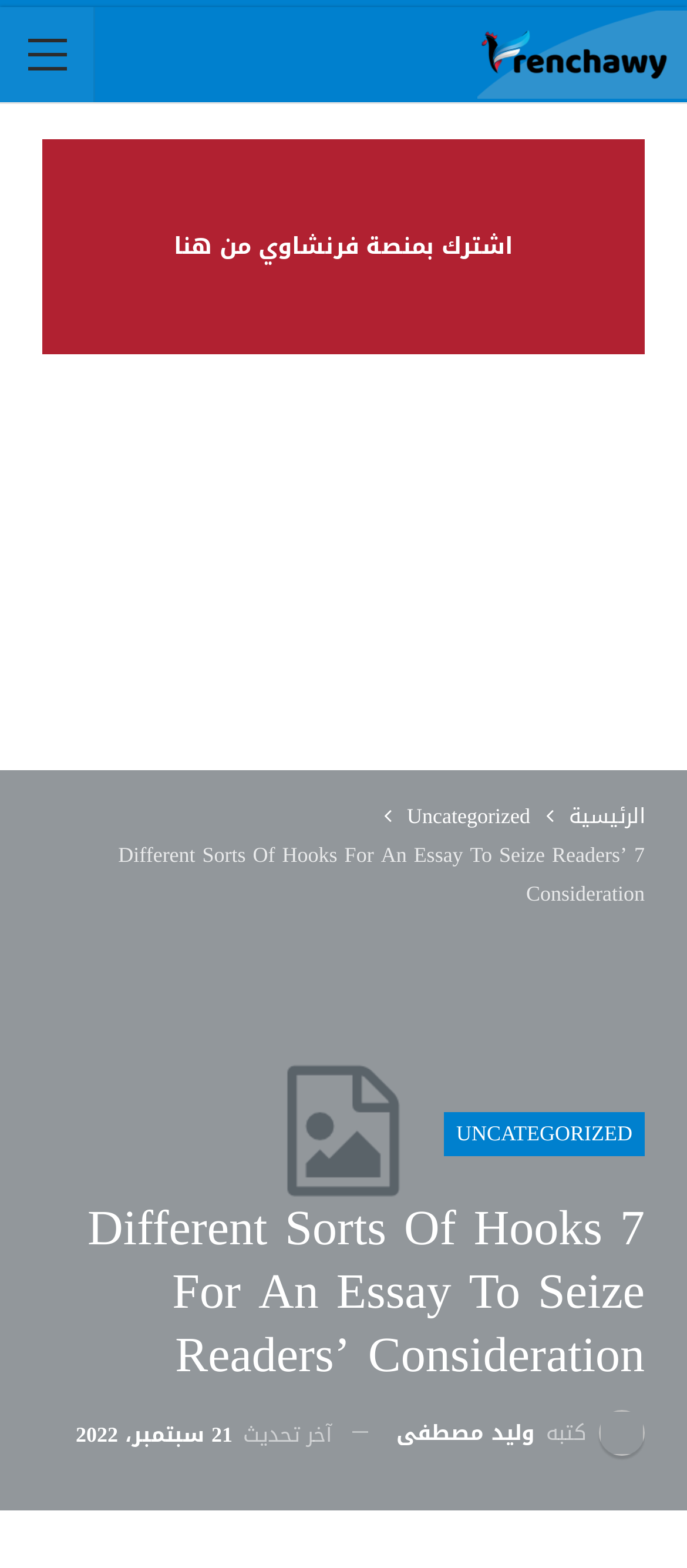Identify the bounding box coordinates of the part that should be clicked to carry out this instruction: "check the last update time of the article".

[0.11, 0.903, 0.482, 0.927]